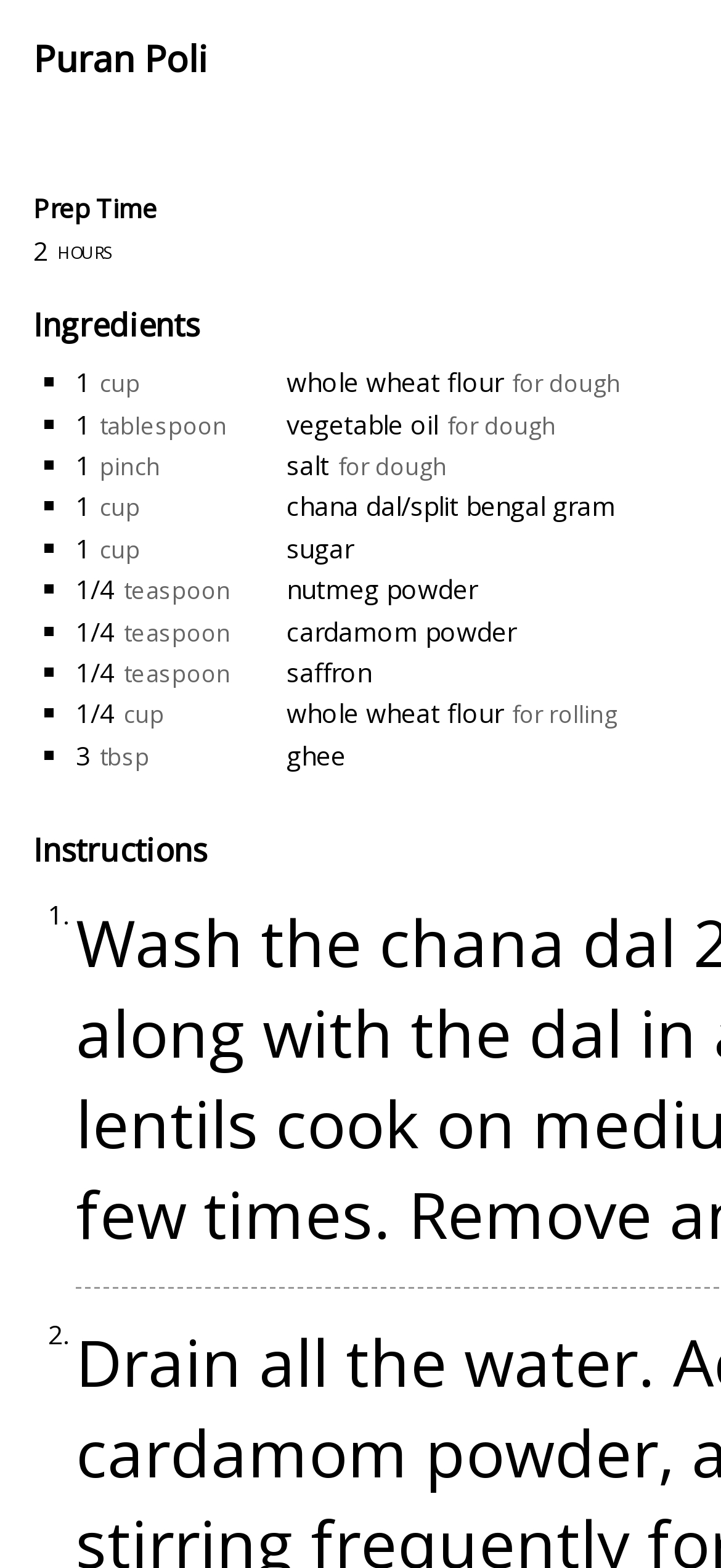Provide the bounding box coordinates of the UI element that matches the description: "cardamom powder".

[0.397, 0.391, 0.715, 0.413]